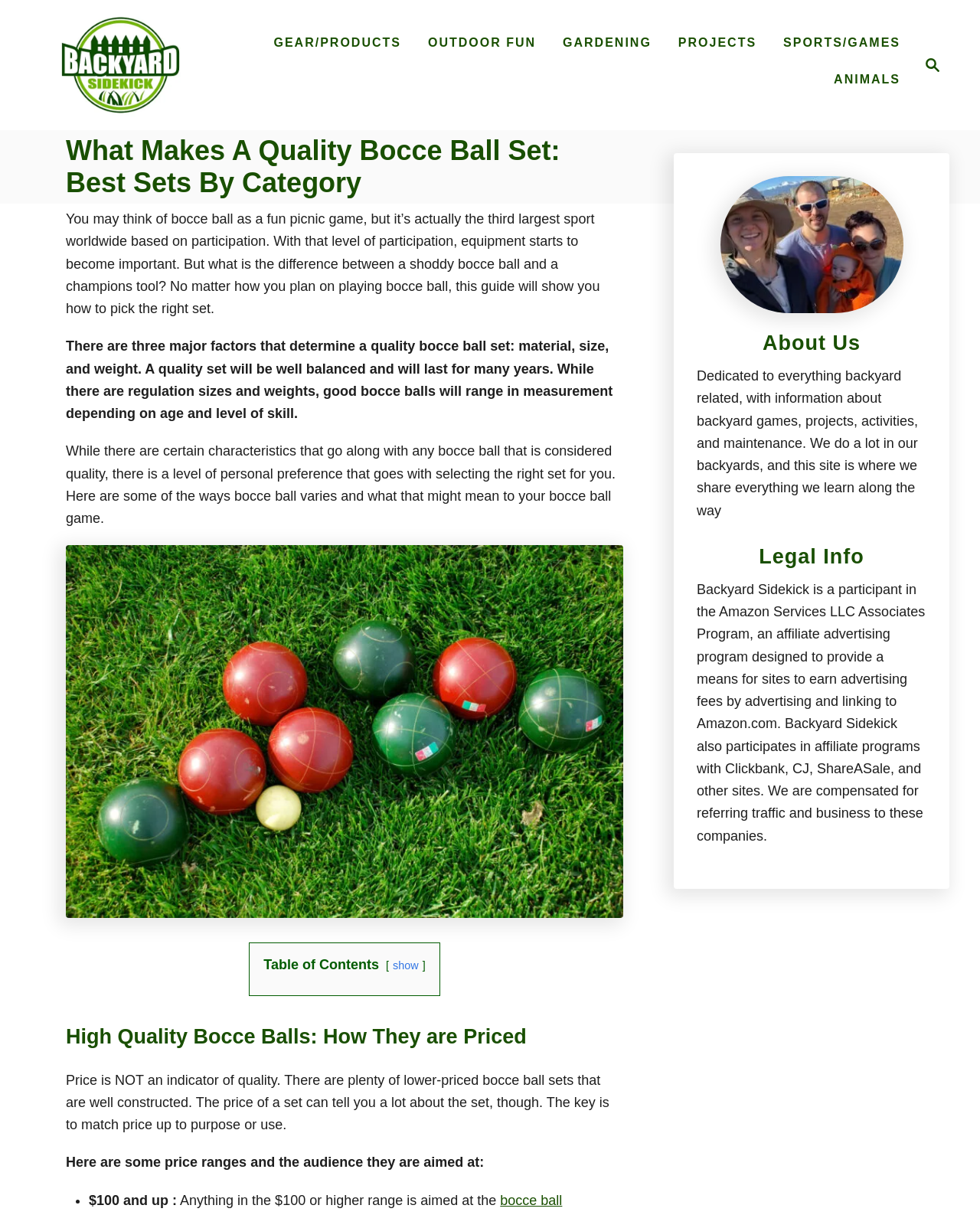Please provide the bounding box coordinates in the format (top-left x, top-left y, bottom-right x, bottom-right y). Remember, all values are floating point numbers between 0 and 1. What is the bounding box coordinate of the region described as: Gardening

[0.566, 0.023, 0.673, 0.047]